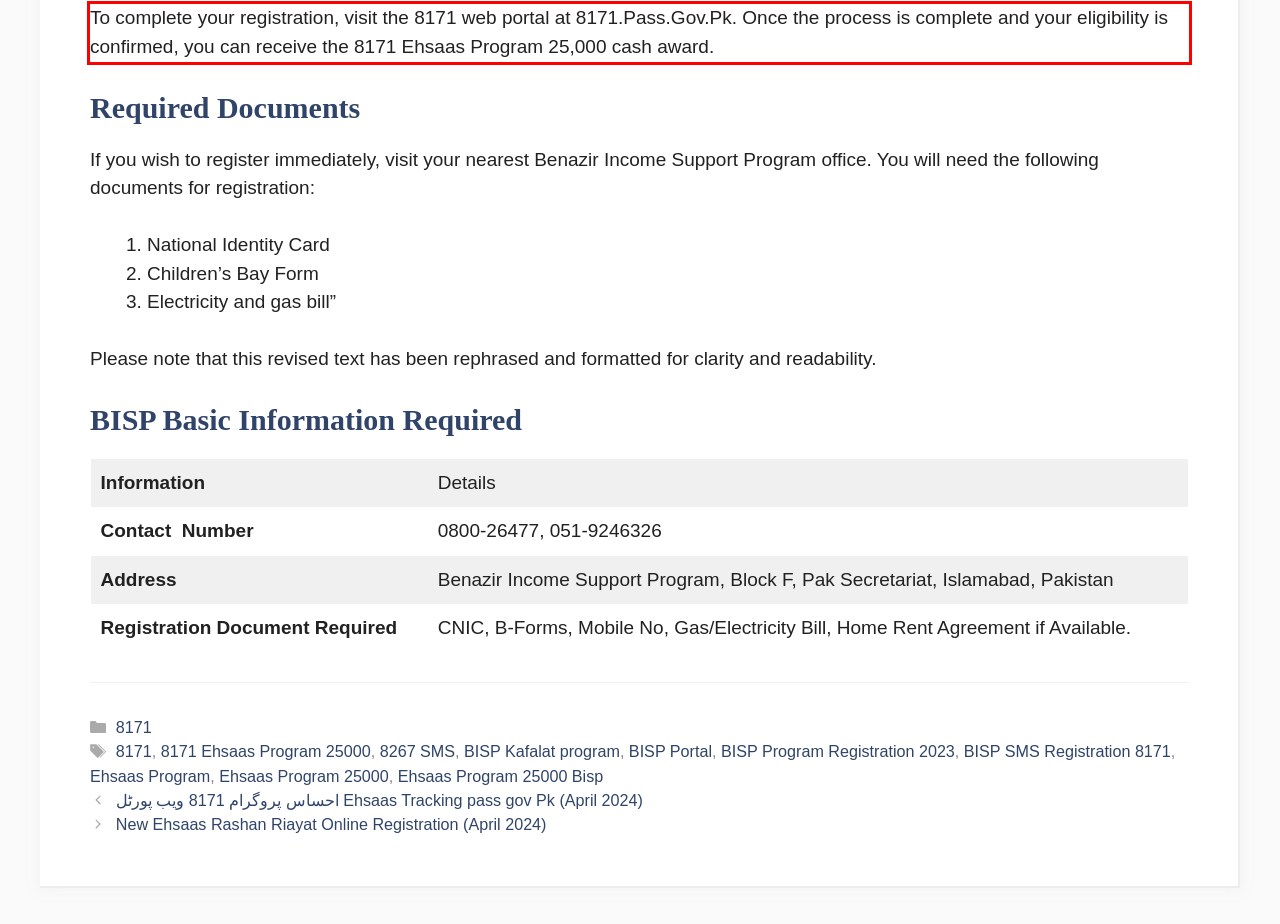In the given screenshot, locate the red bounding box and extract the text content from within it.

To complete your registration, visit the 8171 web portal at 8171.Pass.Gov.Pk. Once the process is complete and your eligibility is confirmed, you can receive the 8171 Ehsaas Program 25,000 cash award.